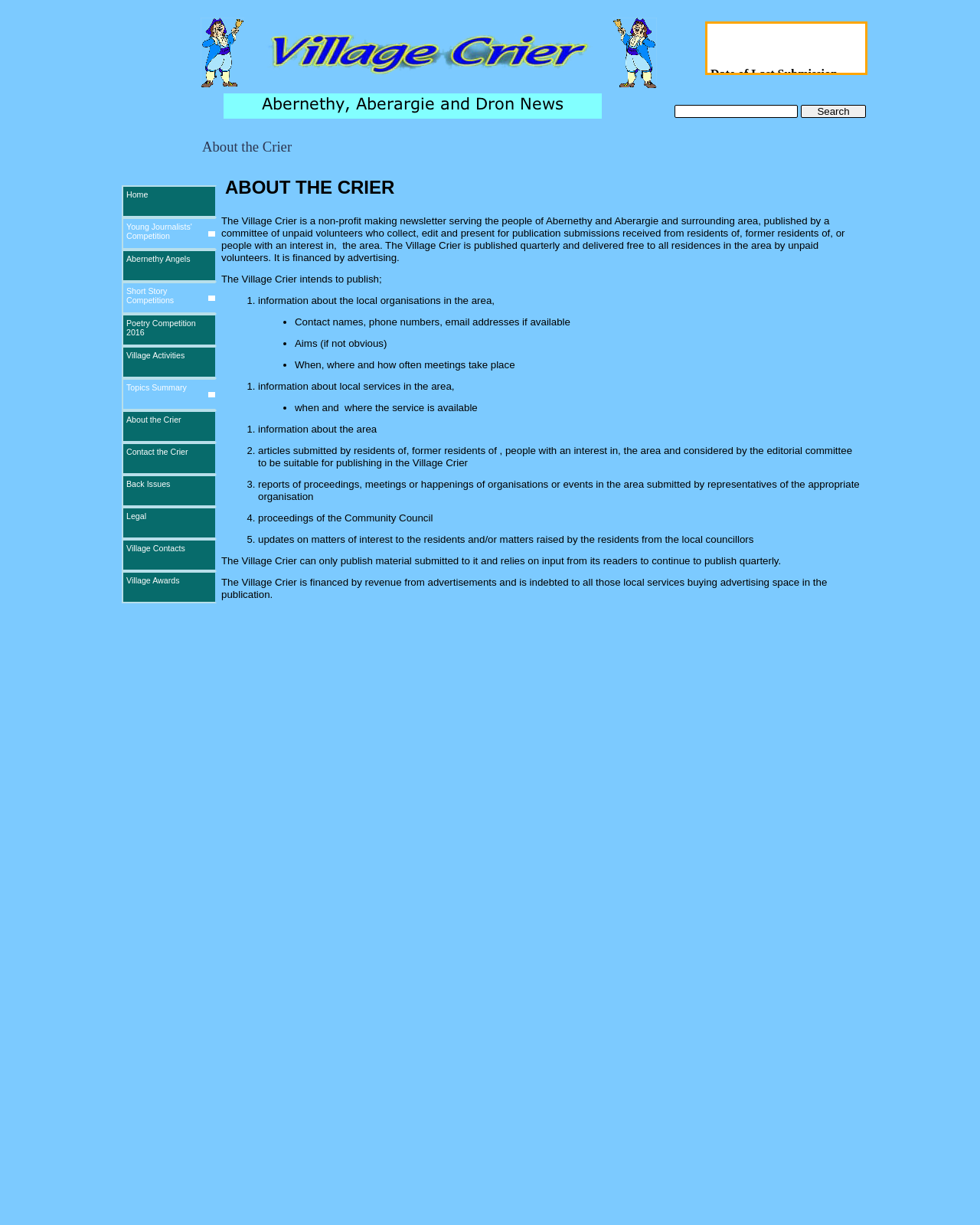Determine the bounding box coordinates for the area you should click to complete the following instruction: "Go to Home page".

[0.124, 0.151, 0.221, 0.178]